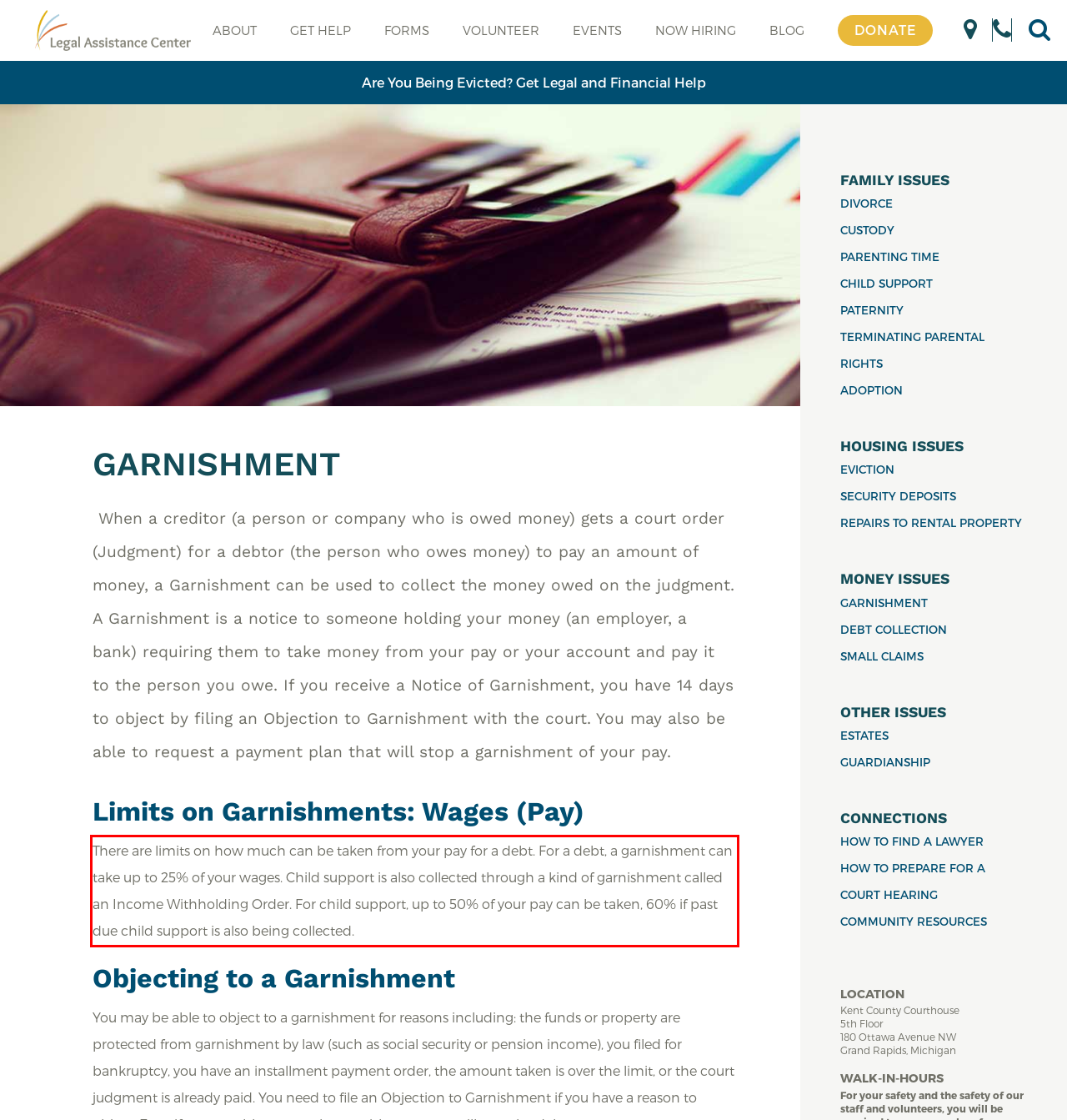In the given screenshot, locate the red bounding box and extract the text content from within it.

There are limits on how much can be taken from your pay for a debt. For a debt, a garnishment can take up to 25% of your wages. Child support is also collected through a kind of garnishment called an Income Withholding Order. For child support, up to 50% of your pay can be taken, 60% if past due child support is also being collected.